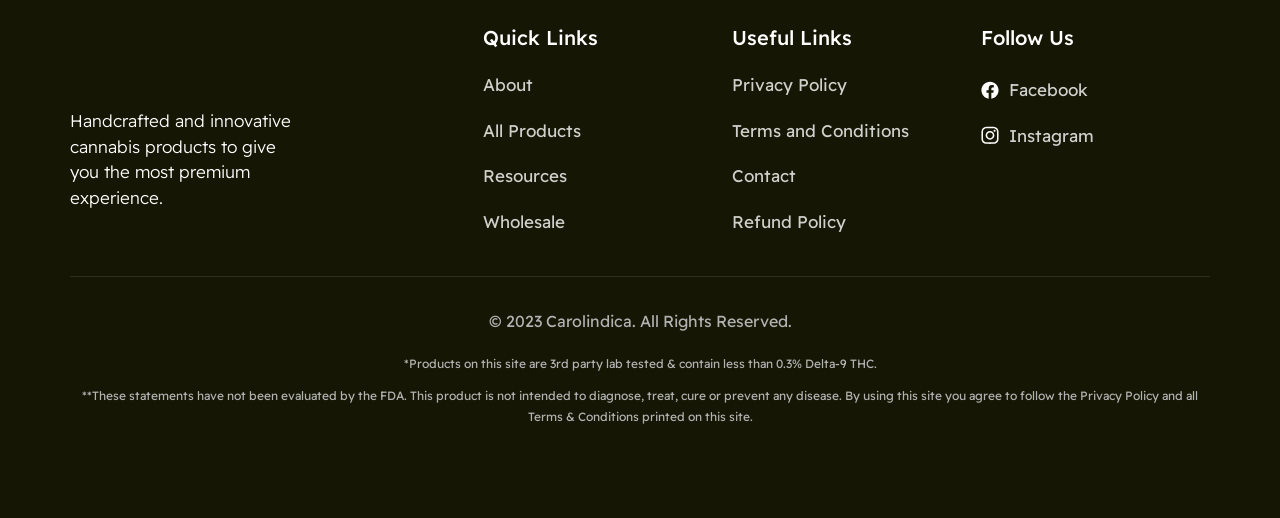Respond with a single word or phrase to the following question:
What is the THC content of products on this site?

less than 0.3% Delta-9